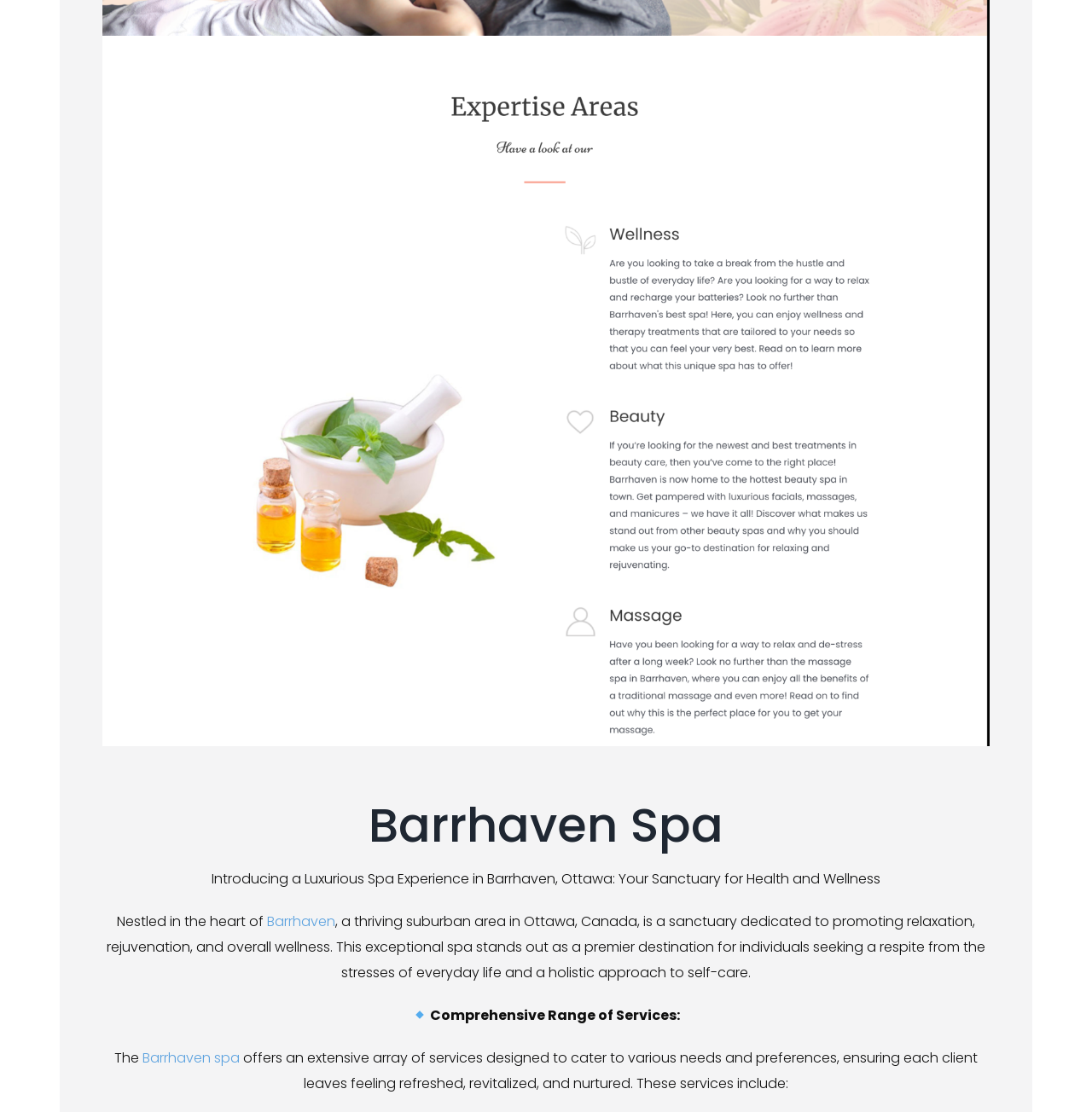Using the provided element description: "Barrhaven spa", identify the bounding box coordinates. The coordinates should be four floats between 0 and 1 in the order [left, top, right, bottom].

[0.13, 0.943, 0.22, 0.96]